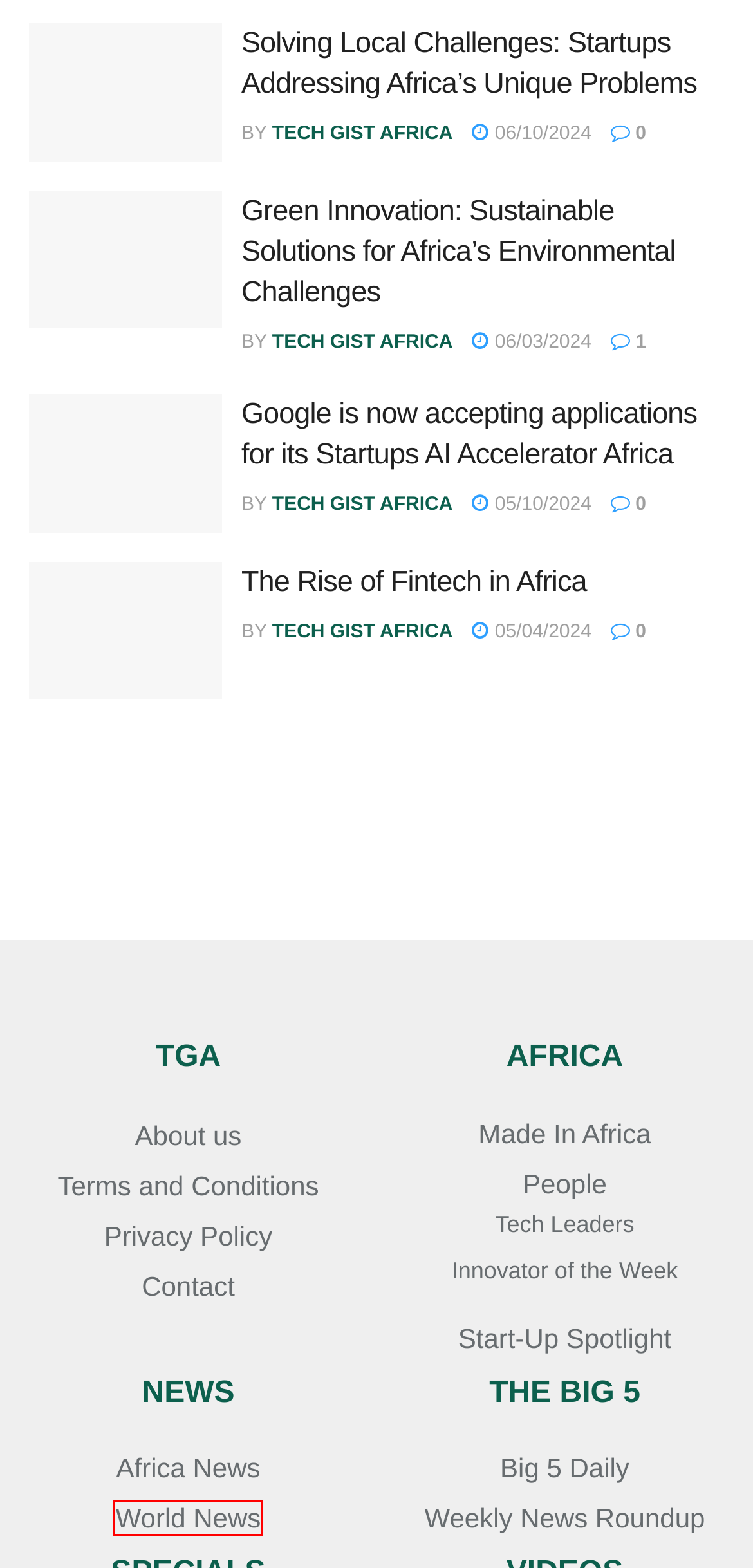You have a screenshot showing a webpage with a red bounding box around a UI element. Choose the webpage description that best matches the new page after clicking the highlighted element. Here are the options:
A. The Rise of Fintech in Africa - Techgist Africa | Africa Leading Tech News, Reviews and Tips
B. Tech Leaders Archives - Techgist Africa | Africa Leading Tech News, Reviews and Tips
C. Africa News Archives - Techgist Africa | Africa Leading Tech News, Reviews and Tips
D. Google is now accepting applications for its AI Accelerator Africa
E. Start-Up Spotlight Archives - Techgist Africa | Africa Leading Tech News, Reviews and Tips
F. Privacy Policy - Techgist Africa | Africa Leading Tech News, Reviews and Tips
G. World News - Techgist Africa | Africa Leading Tech News, Reviews and Tips
H. People Archives - Techgist Africa | Africa Leading Tech News, Reviews and Tips

G